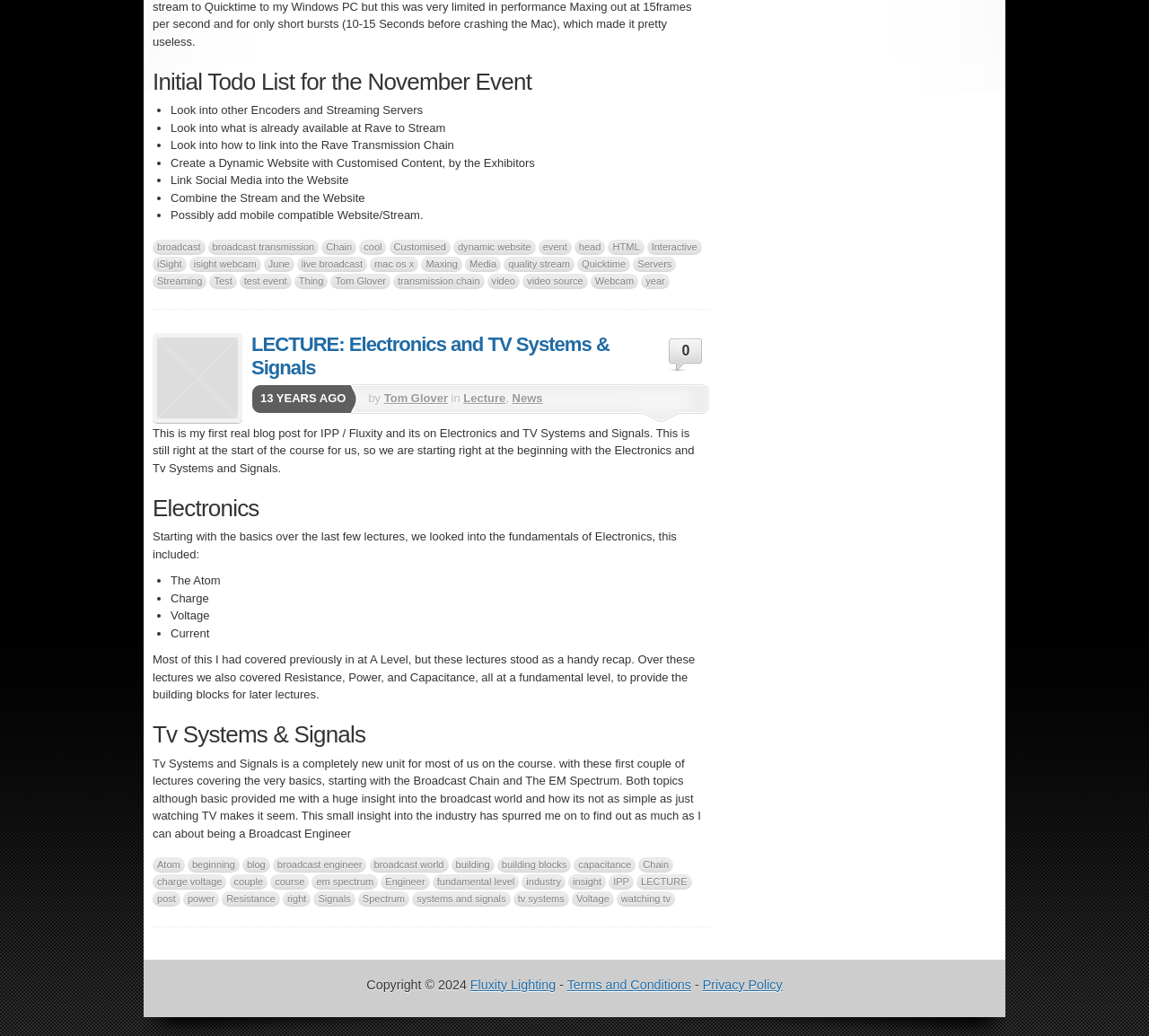Please find the bounding box coordinates (top-left x, top-left y, bottom-right x, bottom-right y) in the screenshot for the UI element described as follows: head

[0.5, 0.231, 0.527, 0.246]